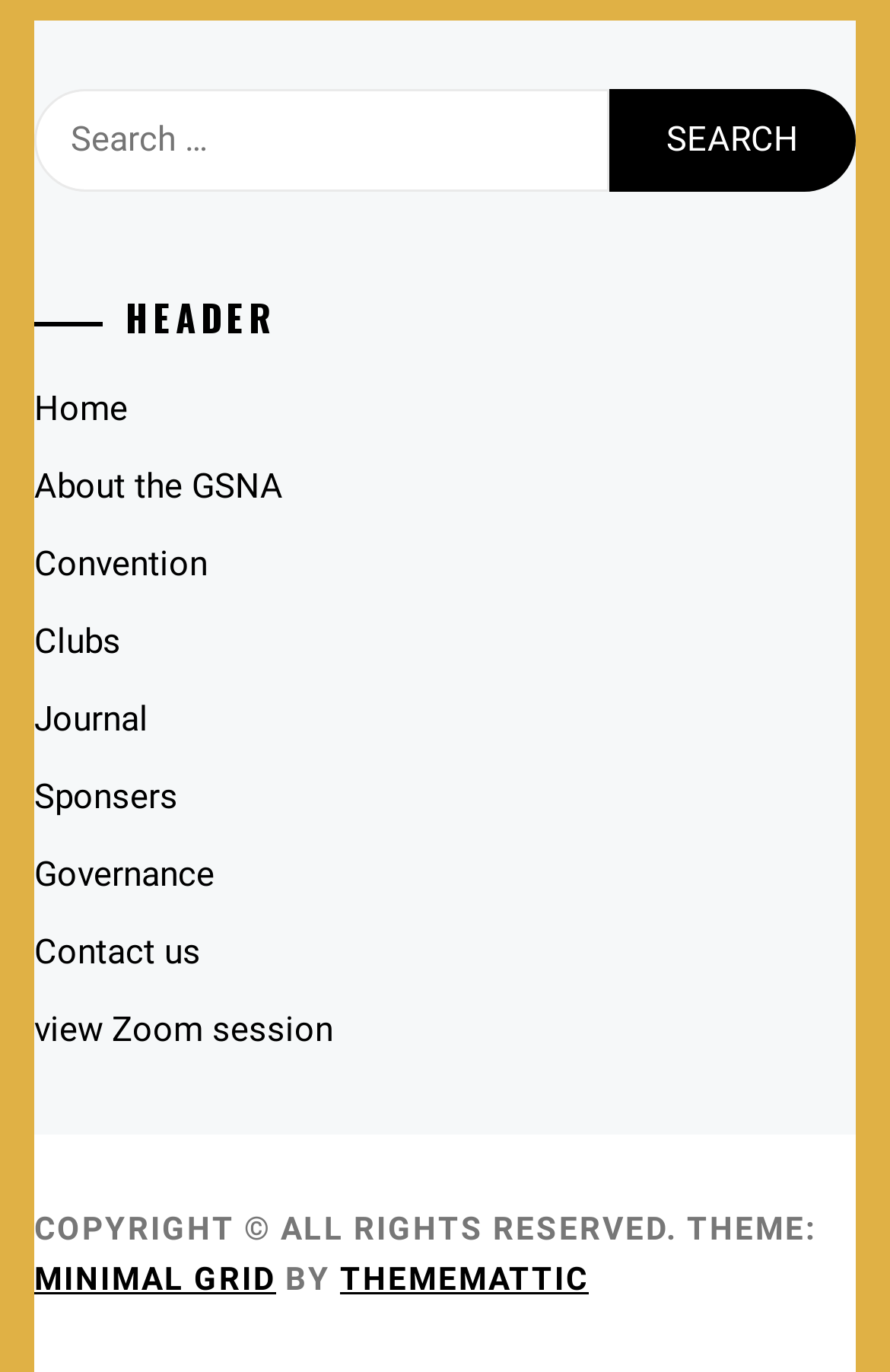Determine the bounding box coordinates of the region to click in order to accomplish the following instruction: "Search for something". Provide the coordinates as four float numbers between 0 and 1, specifically [left, top, right, bottom].

[0.038, 0.064, 0.685, 0.139]